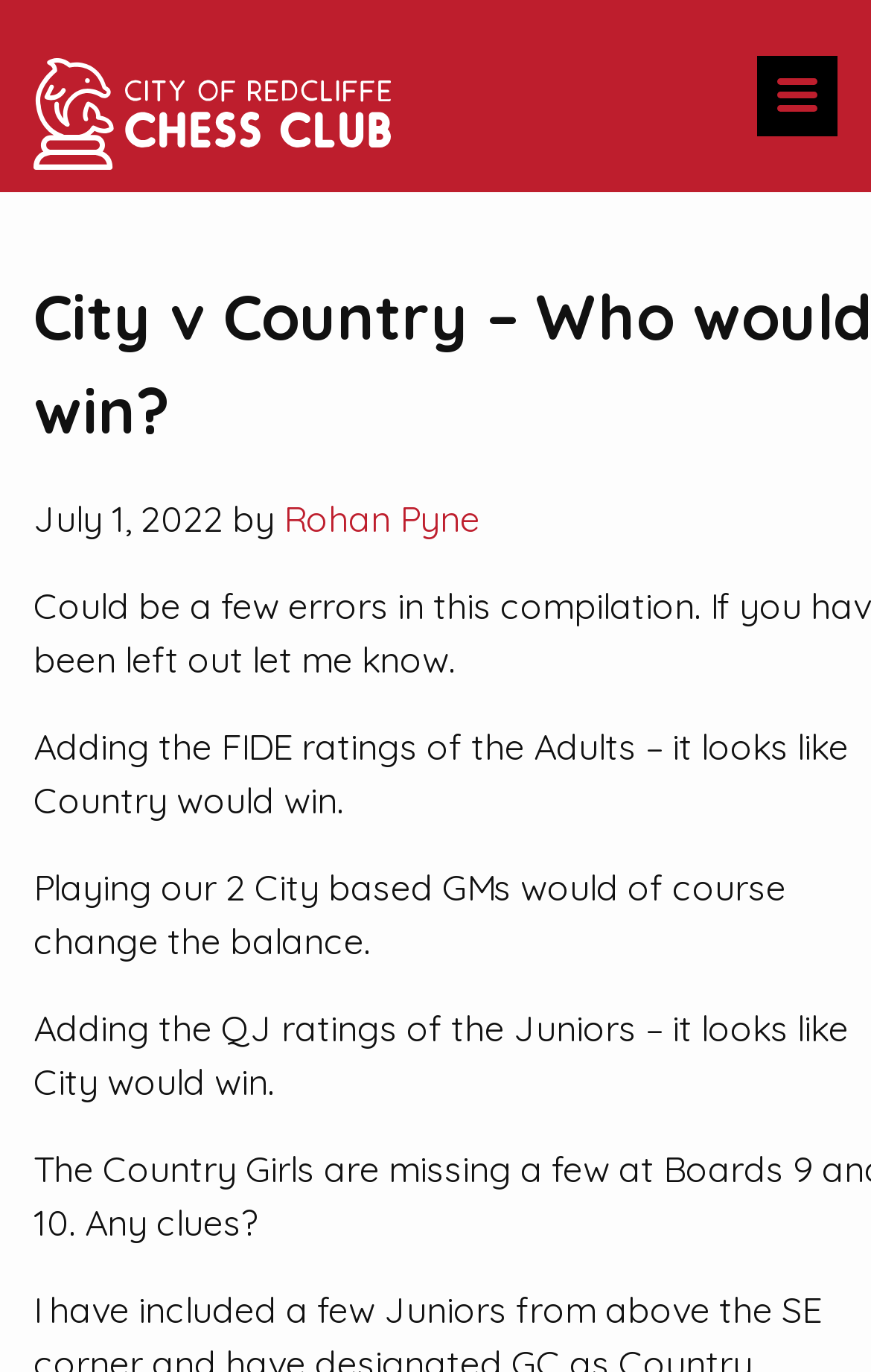Provide a comprehensive caption for the webpage.

The webpage is about the City of Redcliffe Chess Club Inc. At the top left corner, there is a link to the City of Redcliffe Chess Club logo, accompanied by an image of the logo. On the top right corner, there is another image, but it does not have a description.

Below the logo, there is a section with several lines of text. The first line reads "July 1, 2022 by" followed by a link to "Rohan Pyne". The next line is a paragraph of text that discusses adding FIDE ratings of adults and how it would affect the outcome. Below this paragraph, there is another paragraph that mentions playing two city-based GMs and how it would change the balance. The last paragraph in this section discusses adding QJ ratings of juniors and how it would affect the outcome, suggesting that City would win.

There are two images on the page, one being the logo and the other without a description. The text is organized in a vertical manner, with each paragraph building upon the previous one to discuss chess-related topics.